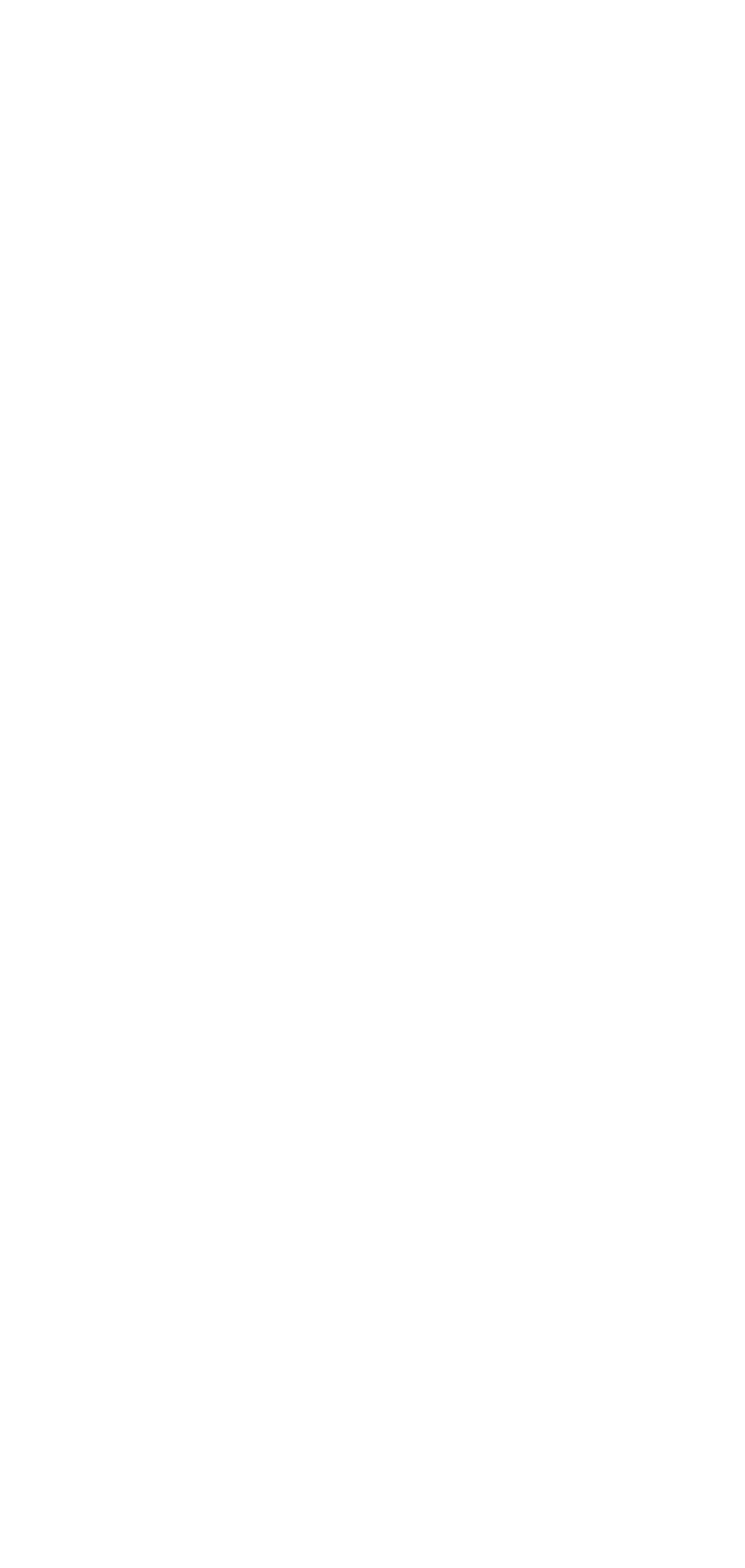What is Perch?
Based on the visual information, provide a detailed and comprehensive answer.

Based on the text 'Perch - A really little CMS The easiest way to publish fast, flexible HTML5 websites your clients will love.', we can infer that Perch is a Content Management System (CMS).